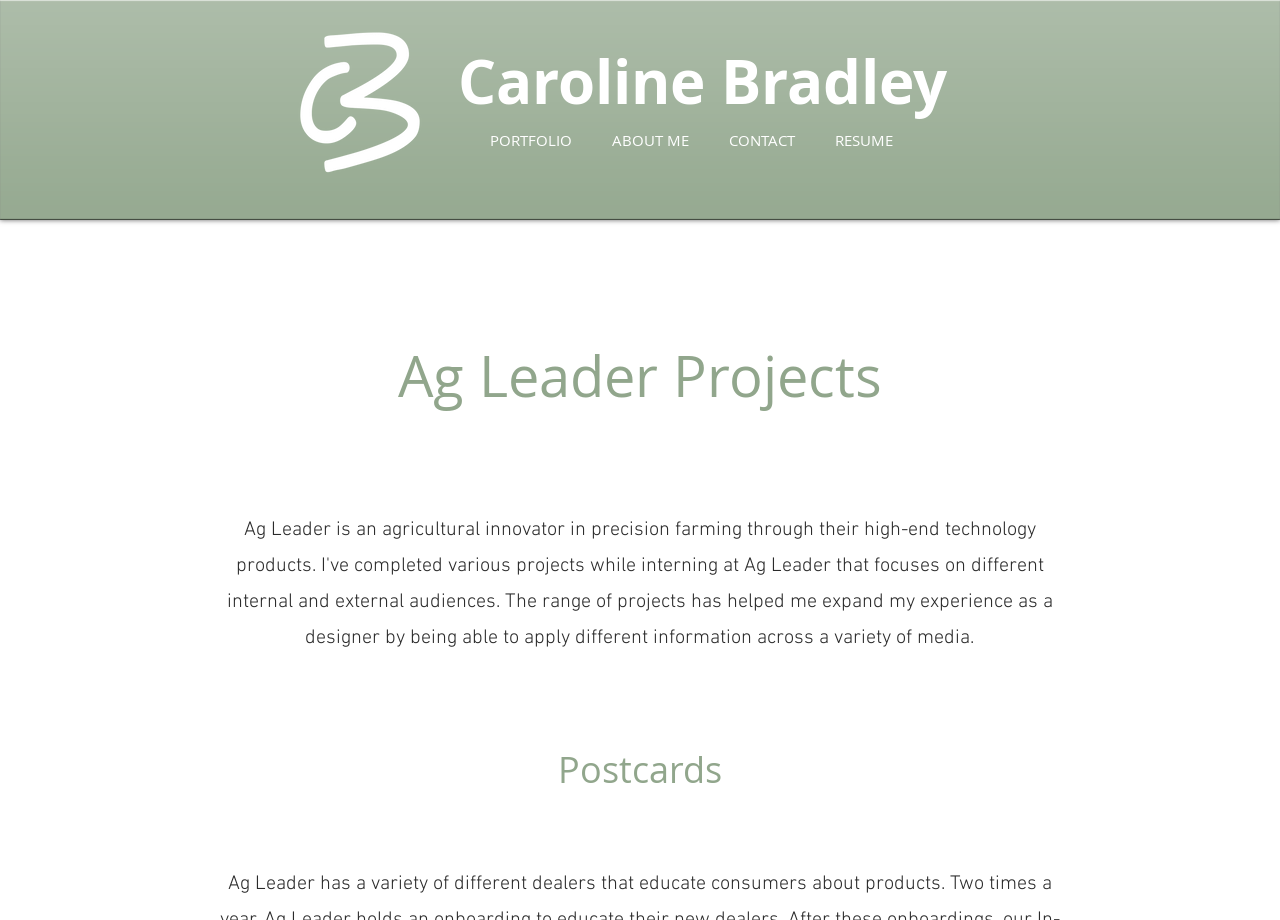What is the name of the person?
Answer the question based on the image using a single word or a brief phrase.

Caroline Bradley